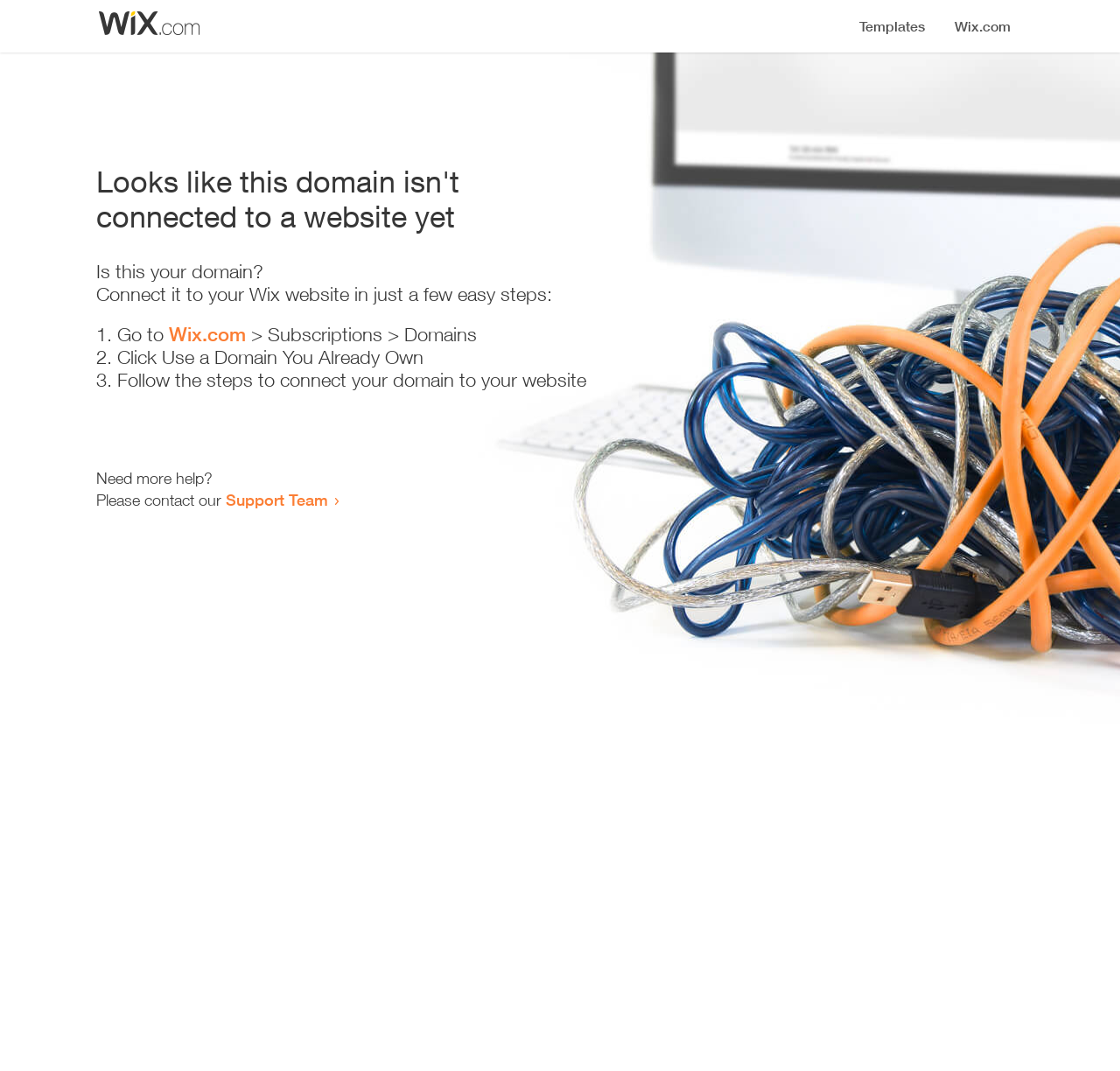Give a concise answer of one word or phrase to the question: 
What is the purpose of the webpage?

Domain connection